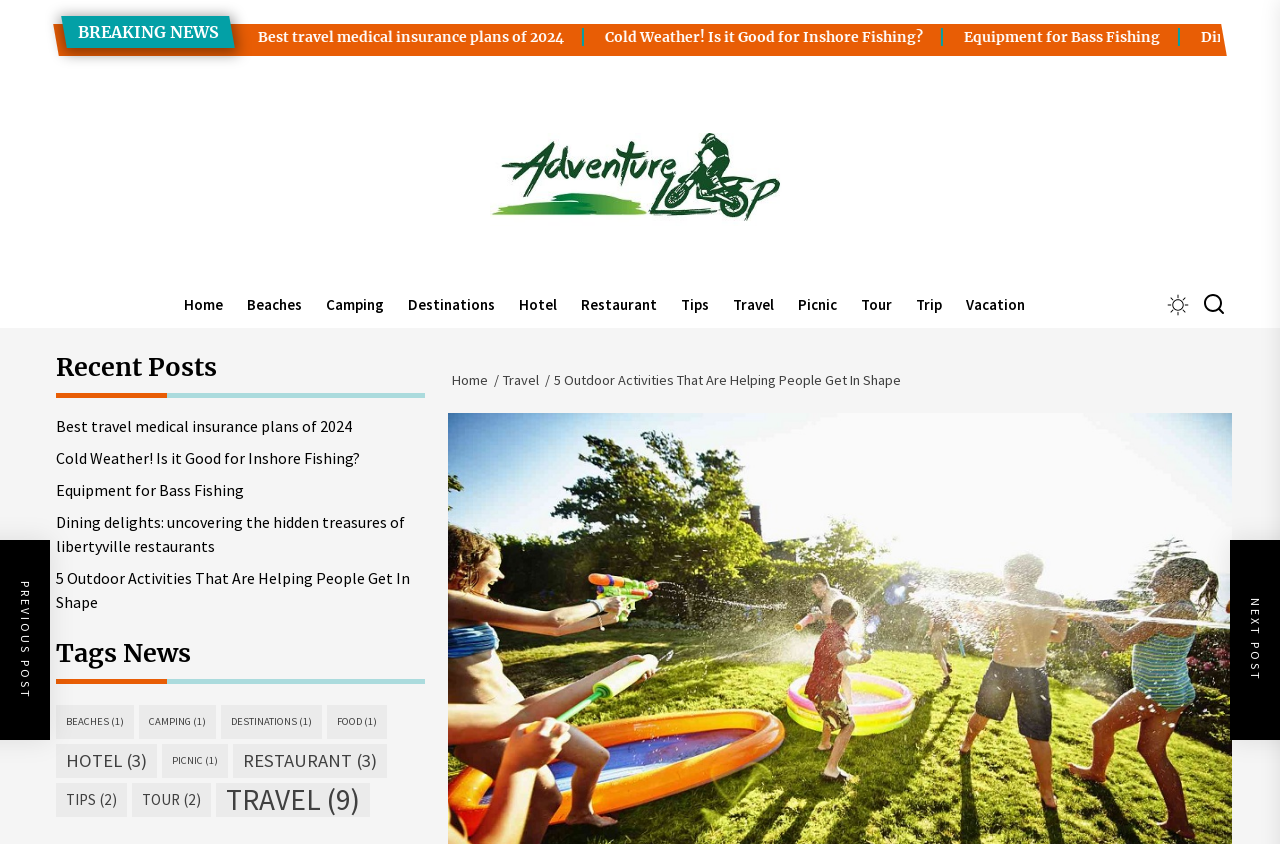Please find the bounding box coordinates of the element that needs to be clicked to perform the following instruction: "Read the 'Recent Posts' section". The bounding box coordinates should be four float numbers between 0 and 1, represented as [left, top, right, bottom].

[0.044, 0.417, 0.332, 0.453]